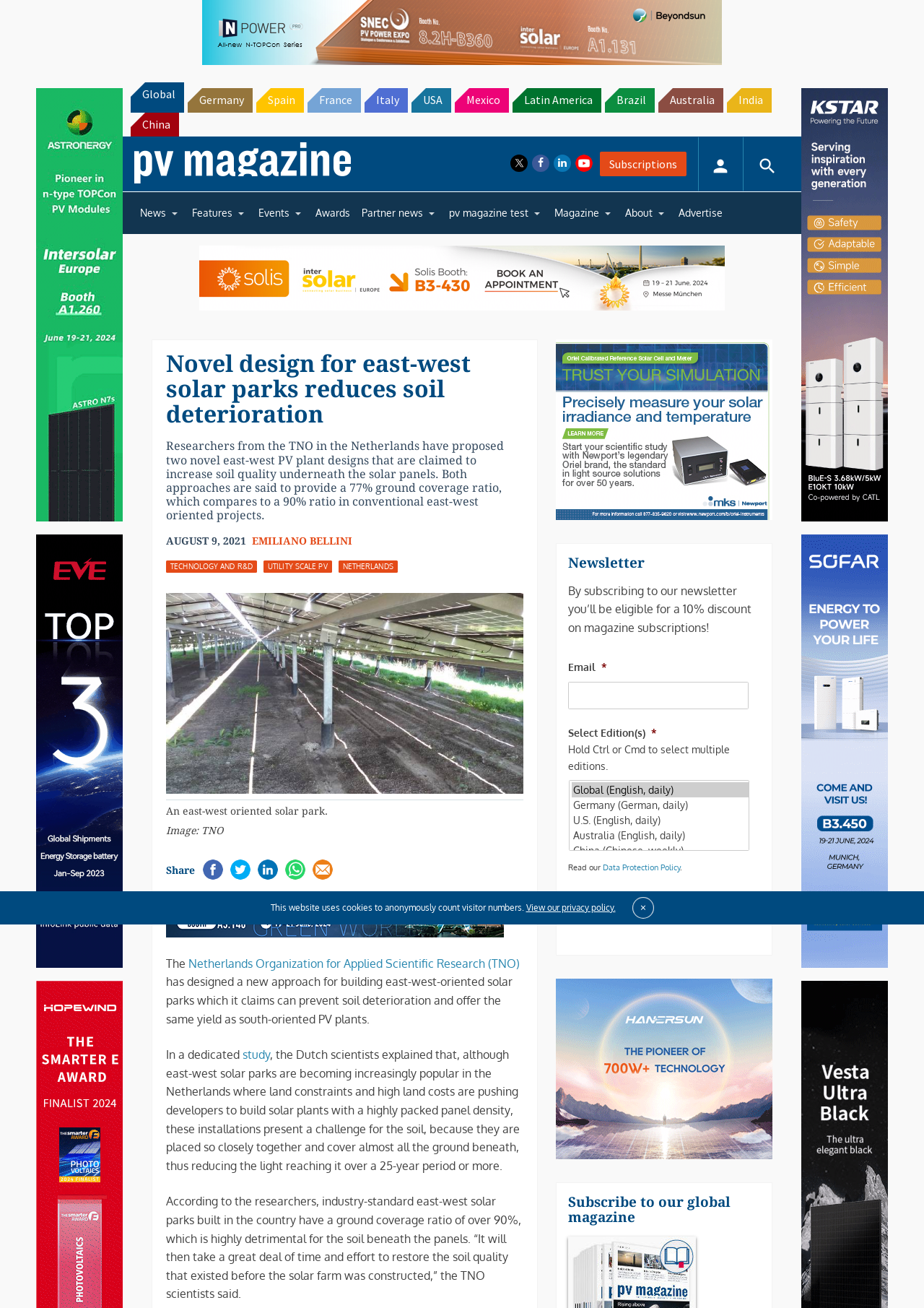Identify the bounding box coordinates of the part that should be clicked to carry out this instruction: "Click on the 'Global' link".

[0.141, 0.063, 0.199, 0.086]